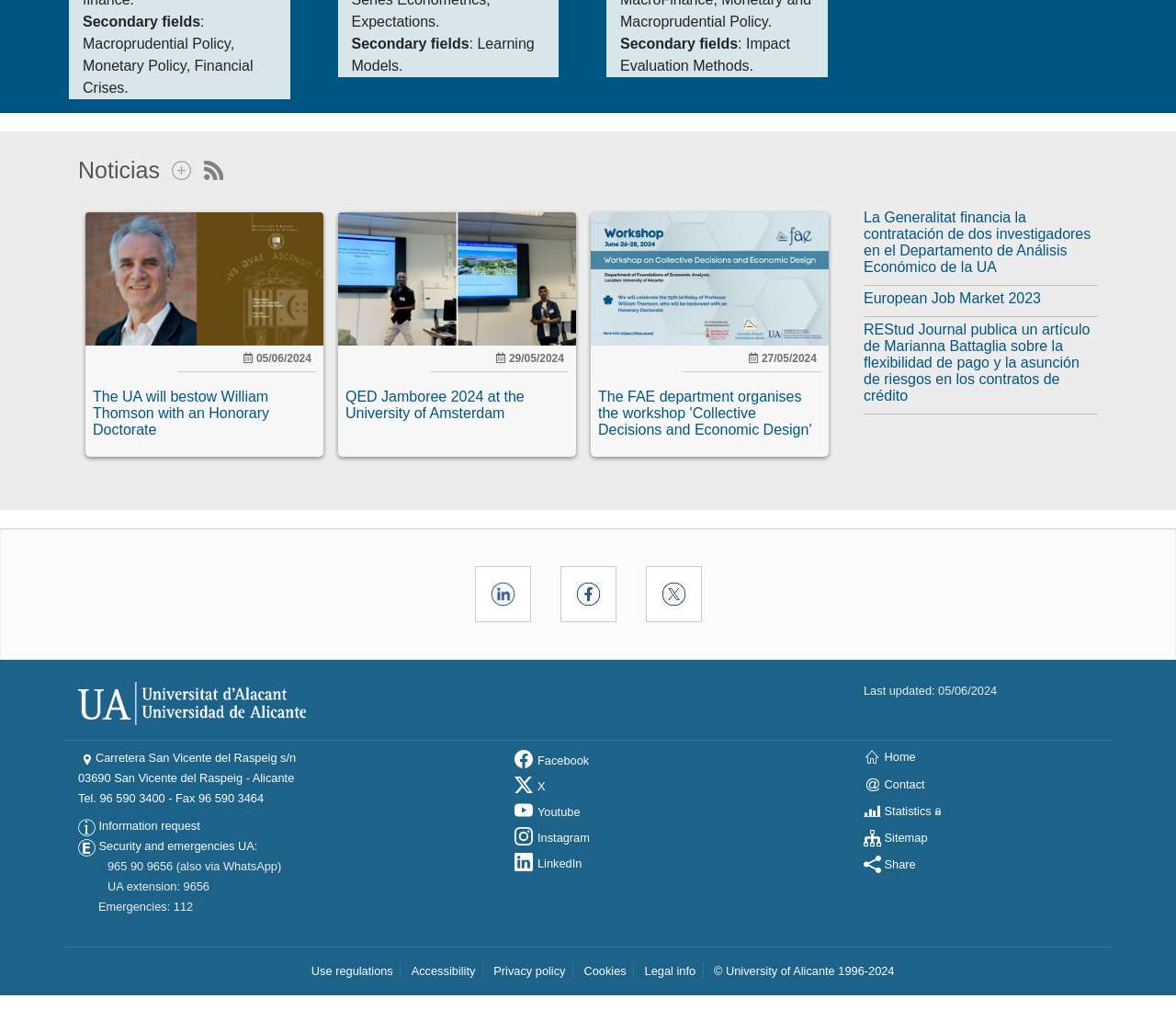What is the name of the department that organizes the workshop 'Collective Decisions and Economic Design'?
Answer with a single word or phrase, using the screenshot for reference.

FAE